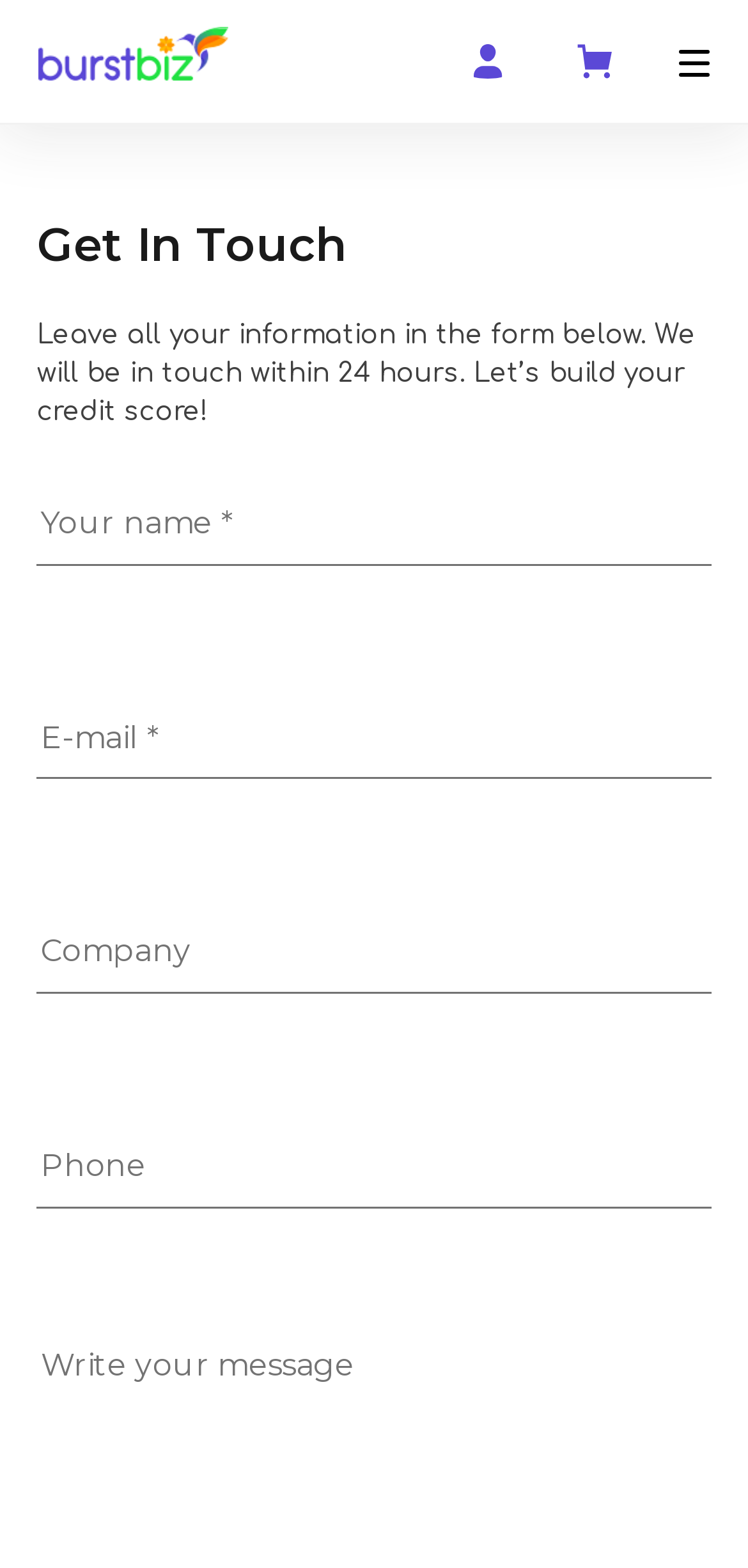Refer to the image and provide an in-depth answer to the question: 
What is the vertical position of the 'My account' link?

By comparing the y1 and y2 coordinates of the 'My account' link and the form elements, I can determine that the link is above the form. The y1 and y2 coordinates of the link are 0.024 and 0.054, respectively, which are smaller than the y1 and y2 coordinates of the form elements.